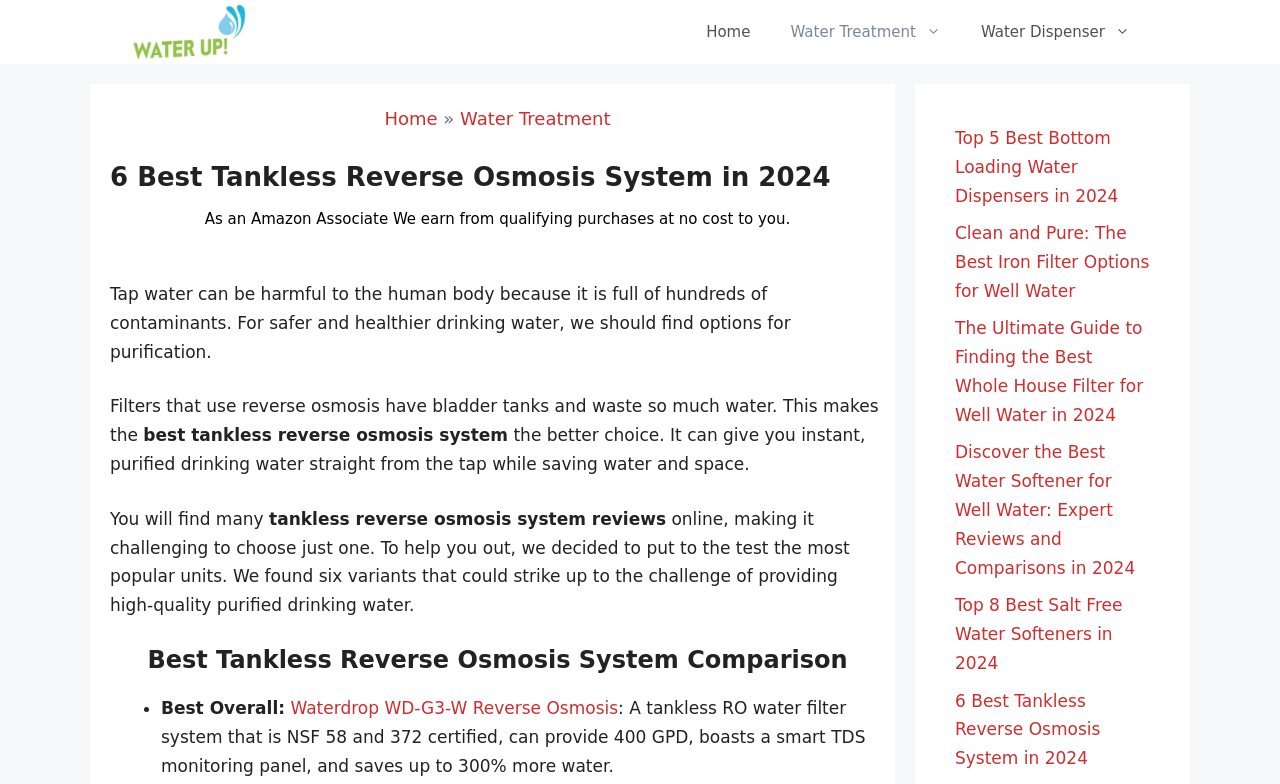What is the benefit of using a tankless reverse osmosis system?
Answer the question with a thorough and detailed explanation.

According to the webpage, 'it can give you instant, purified drinking water straight from the tap while saving water and space.' This implies that one of the benefits of using a tankless reverse osmosis system is that it saves water and space.